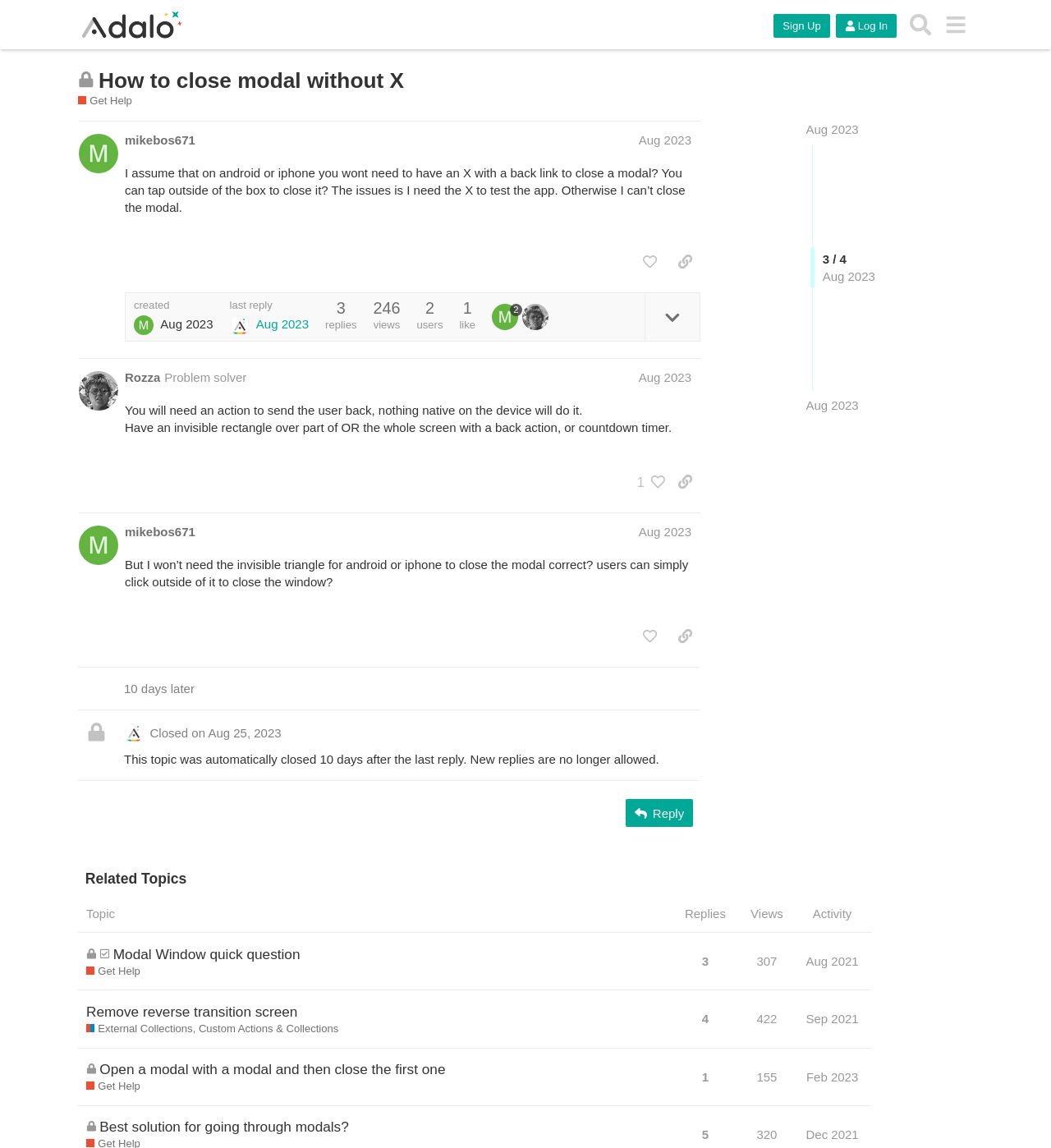Could you indicate the bounding box coordinates of the region to click in order to complete this instruction: "Reply to the topic".

[0.596, 0.696, 0.659, 0.721]